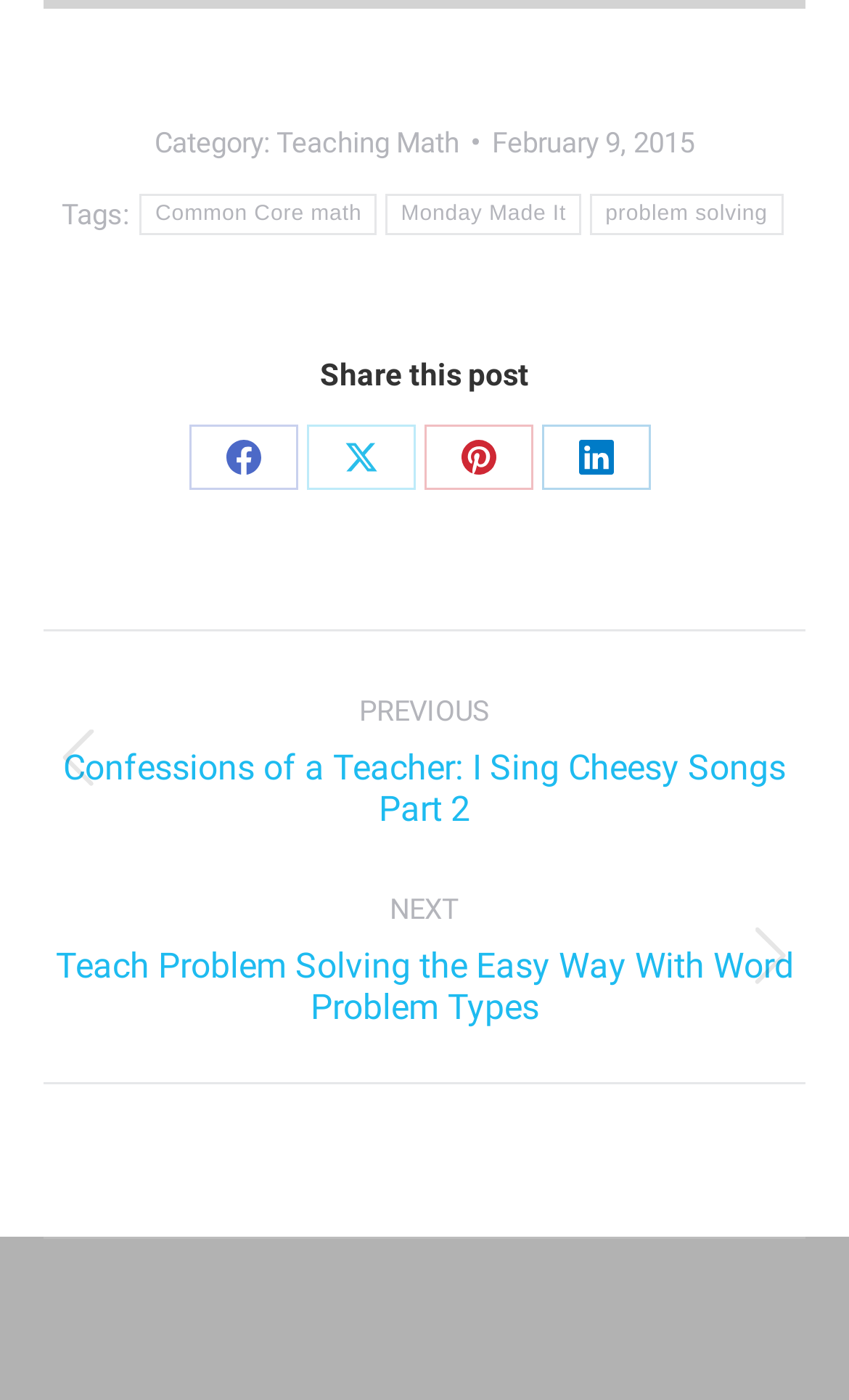Identify the bounding box coordinates for the UI element described as follows: Pin itShare on Pinterest. Use the format (top-left x, top-left y, bottom-right x, bottom-right y) and ensure all values are floating point numbers between 0 and 1.

[0.5, 0.303, 0.628, 0.35]